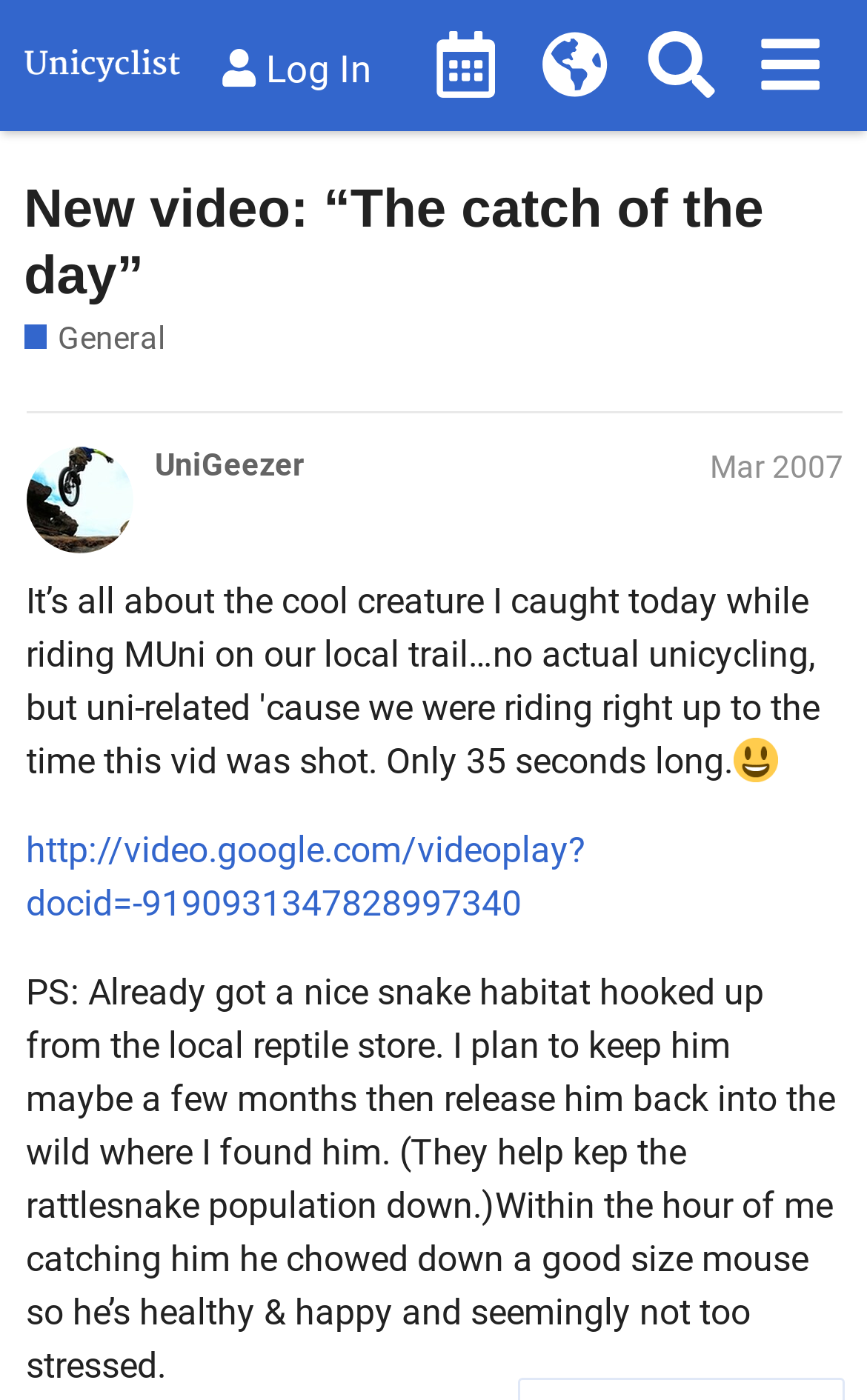Answer the question in one word or a short phrase:
What is the purpose of the button 'Search'?

To search the website